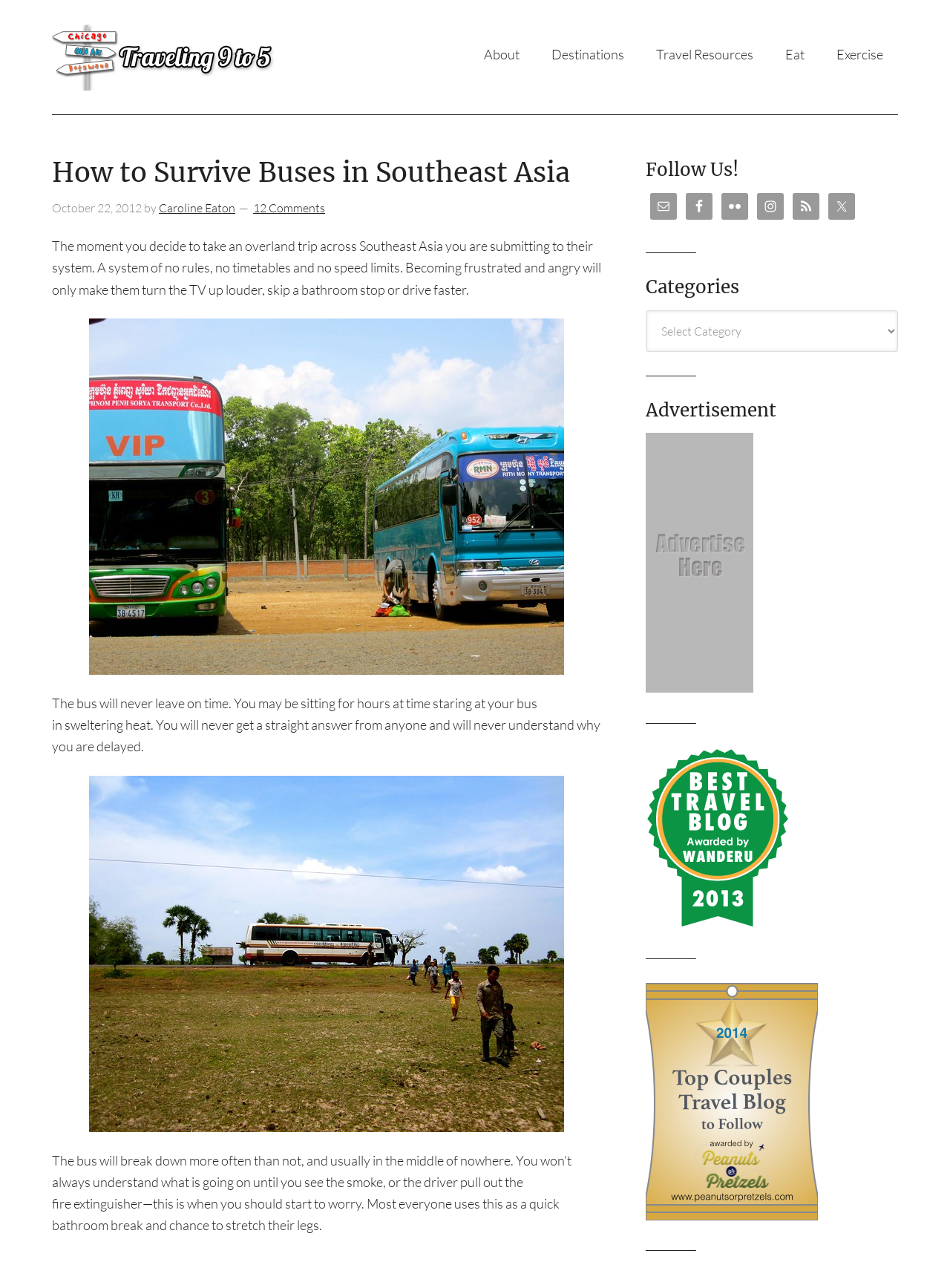Locate the bounding box of the UI element with the following description: "Traveling 9 to 5".

[0.055, 0.018, 0.366, 0.07]